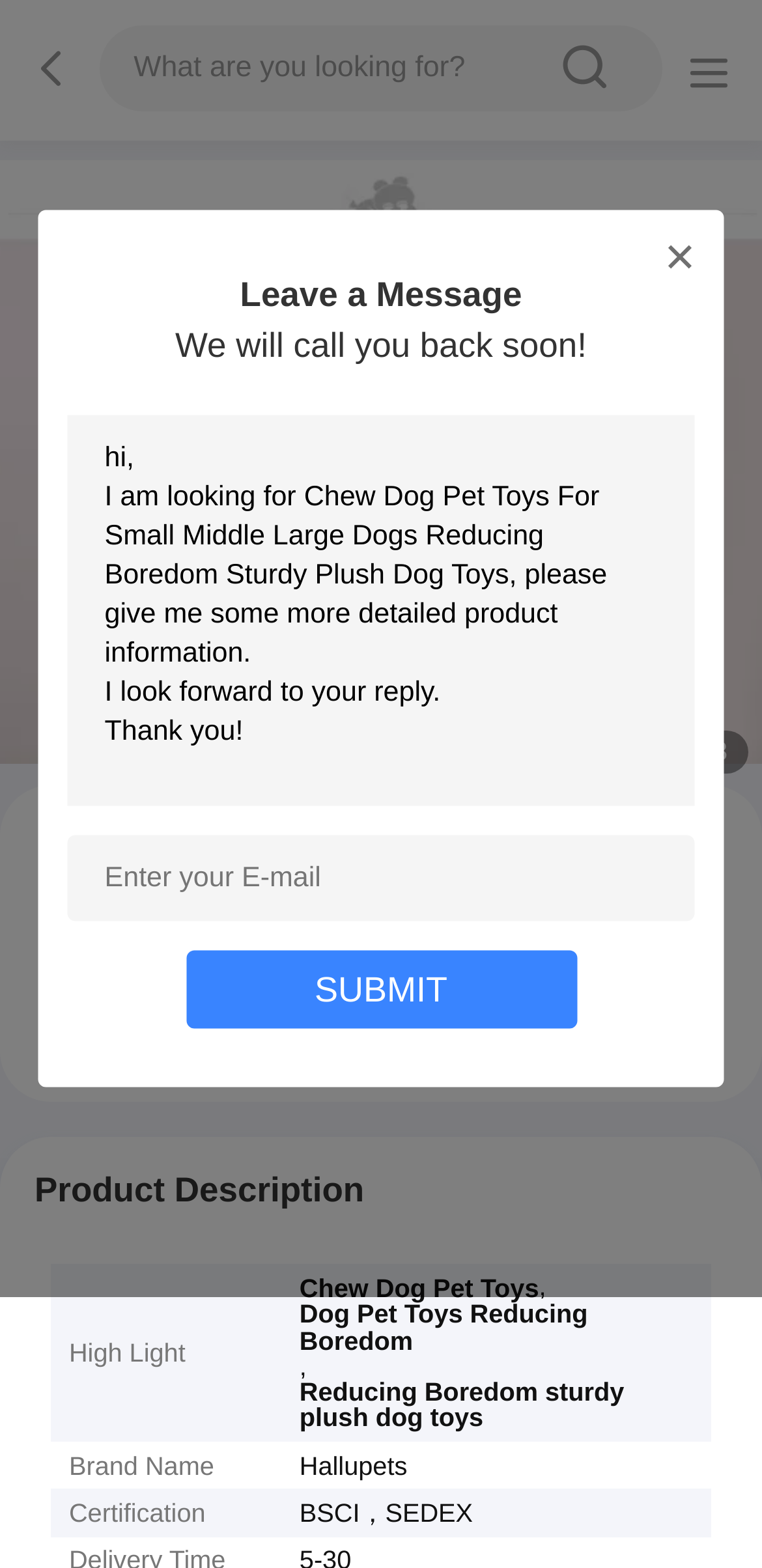How can I contact the seller?
Answer the question with a single word or phrase by looking at the picture.

Click 'Contact Now'